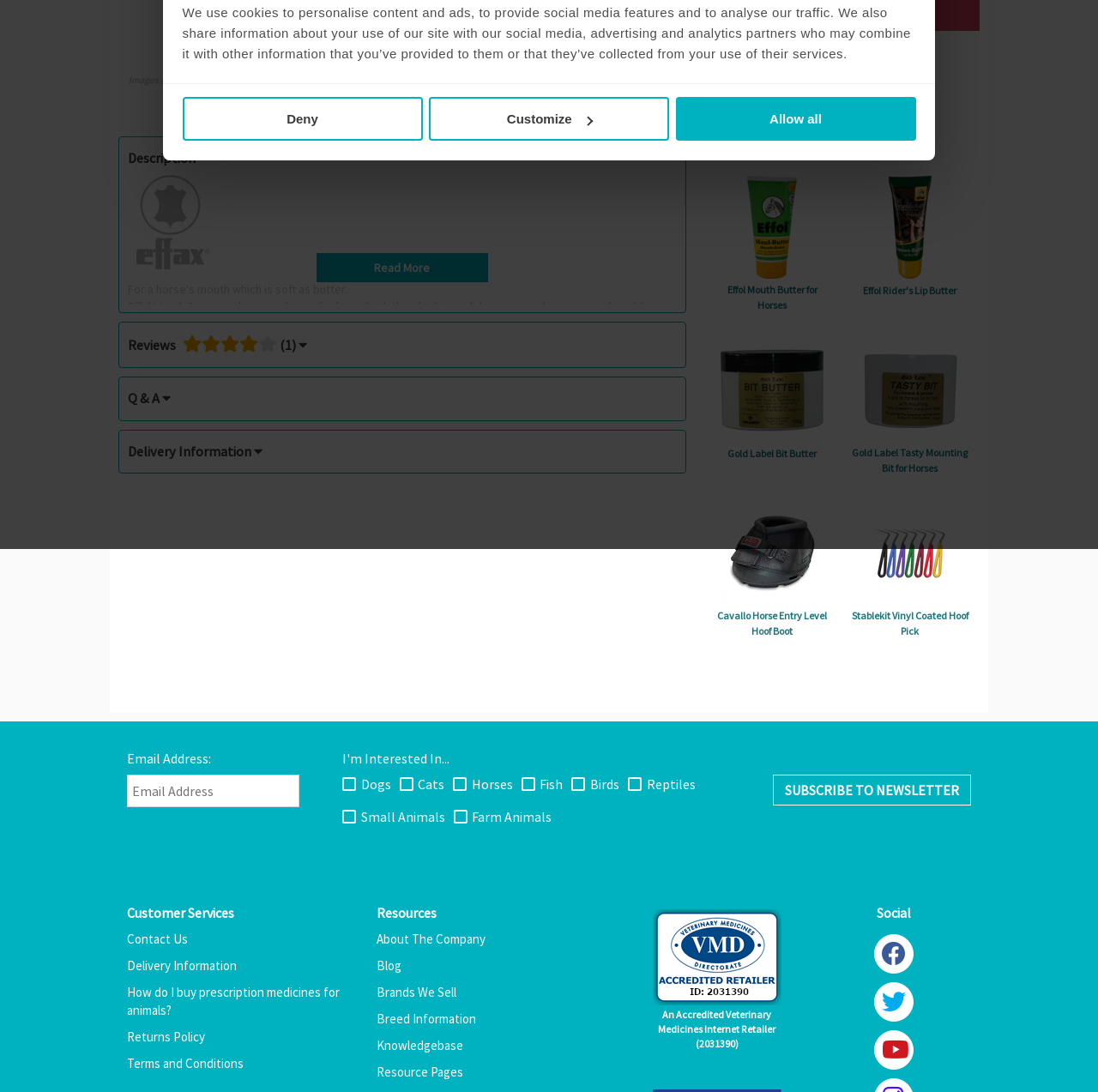Determine the bounding box coordinates for the HTML element mentioned in the following description: "Customize". The coordinates should be a list of four floats ranging from 0 to 1, represented as [left, top, right, bottom].

[0.391, 0.089, 0.609, 0.129]